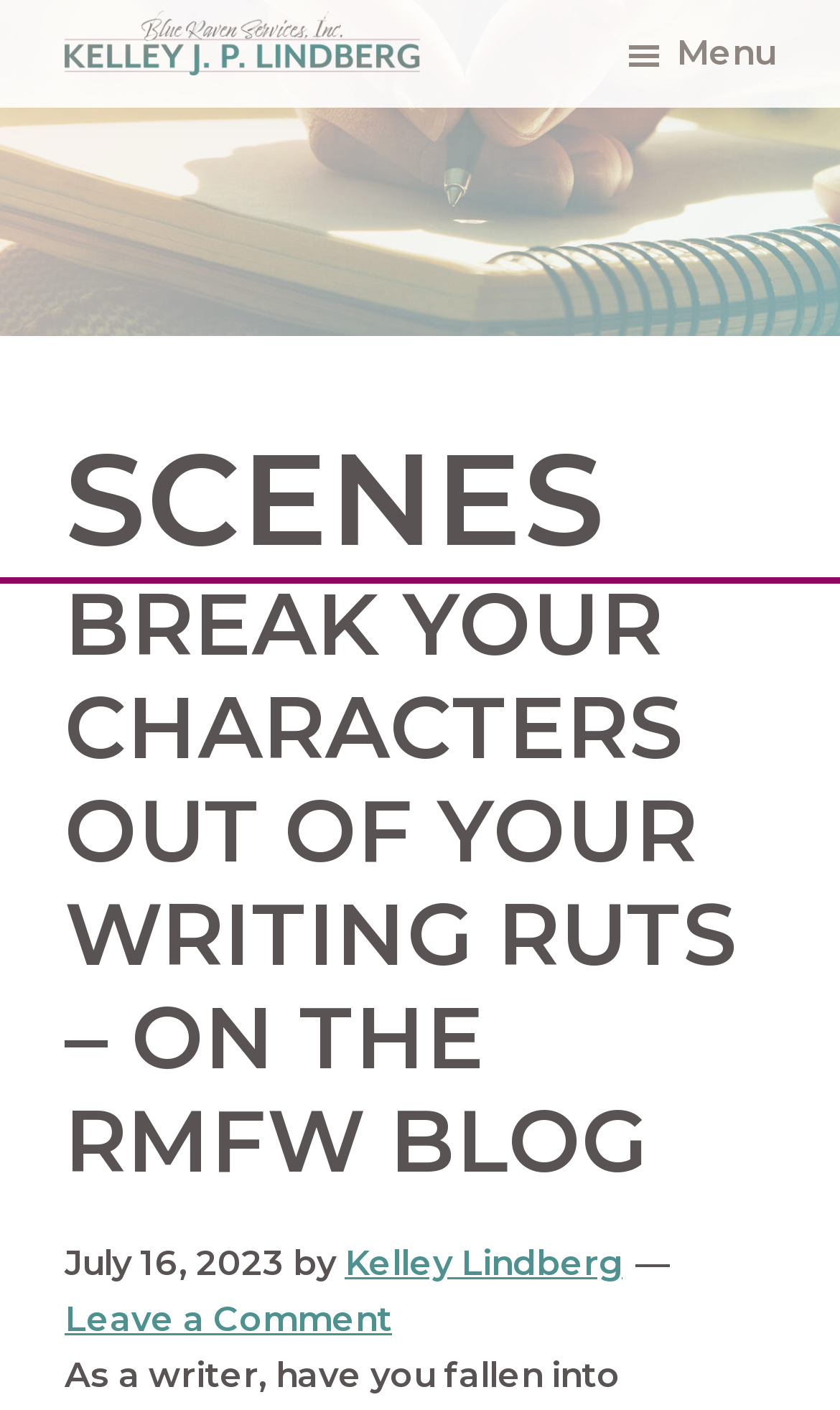What is the name of the blog or website?
Refer to the image and give a detailed answer to the question.

The name of the blog or website can be determined by looking at the heading element which contains the text 'SCENES'.